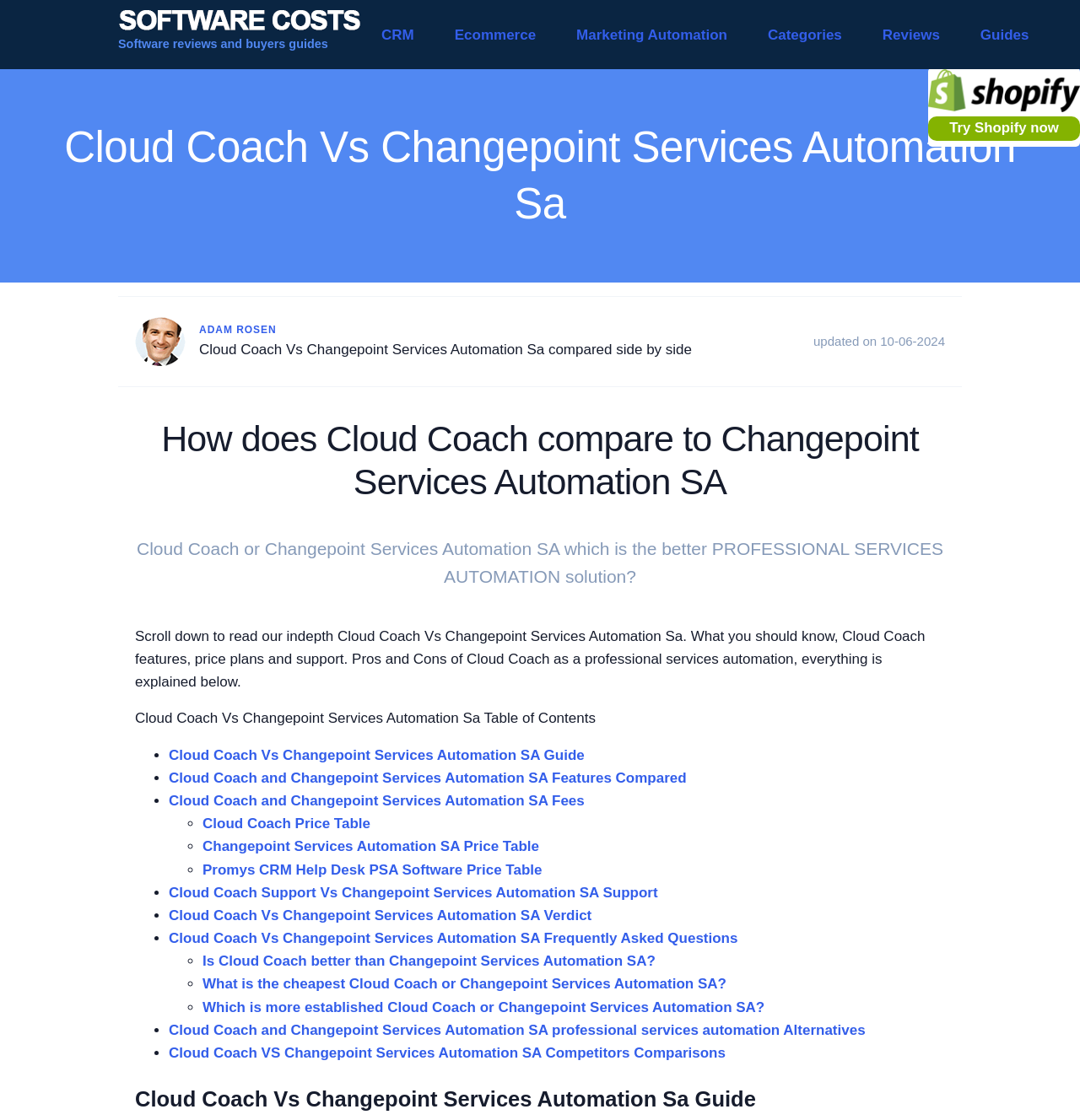Provide the bounding box coordinates of the HTML element described by the text: "CRM". The coordinates should be in the format [left, top, right, bottom] with values between 0 and 1.

[0.334, 0.015, 0.402, 0.047]